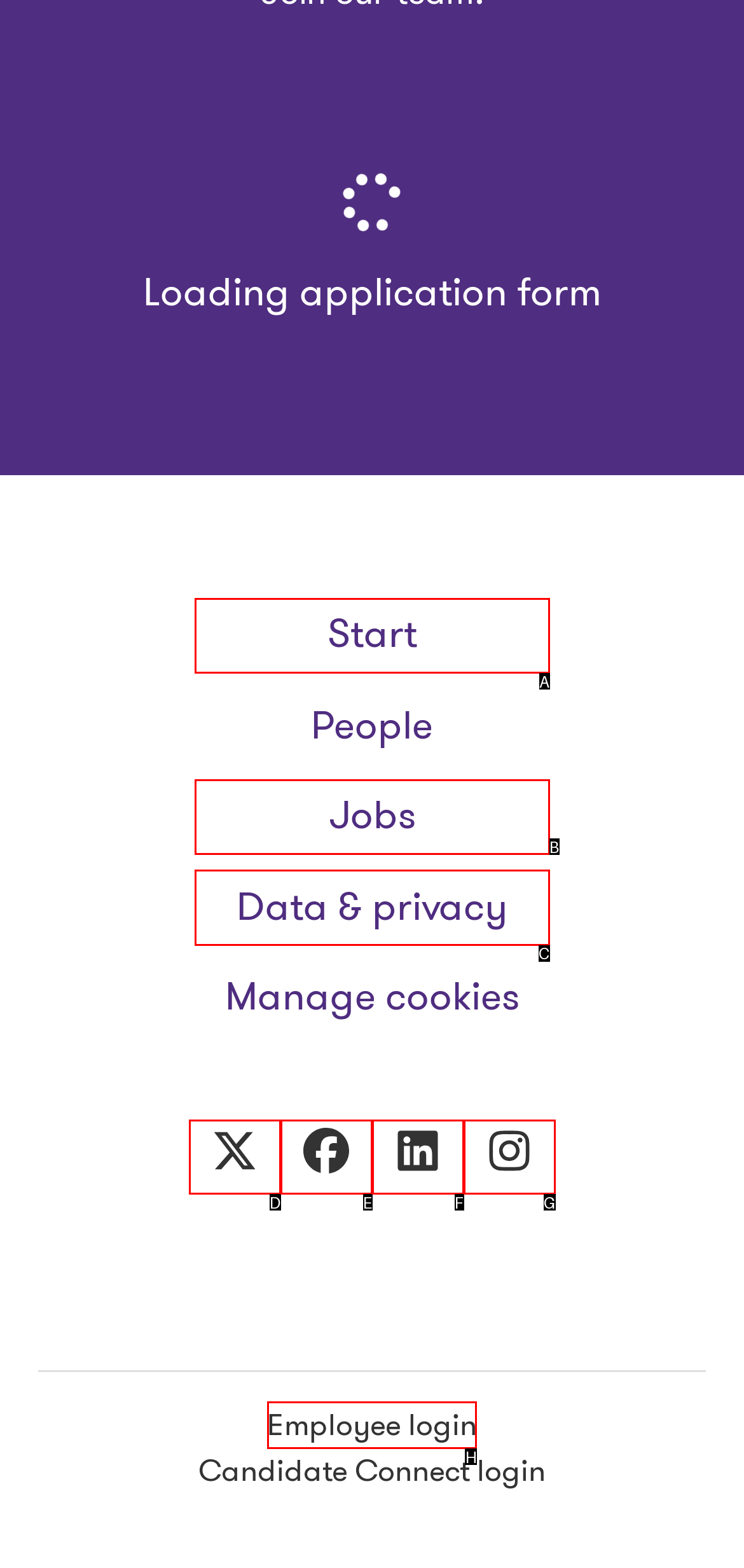Decide which UI element to click to accomplish the task: Login as Employee
Respond with the corresponding option letter.

H